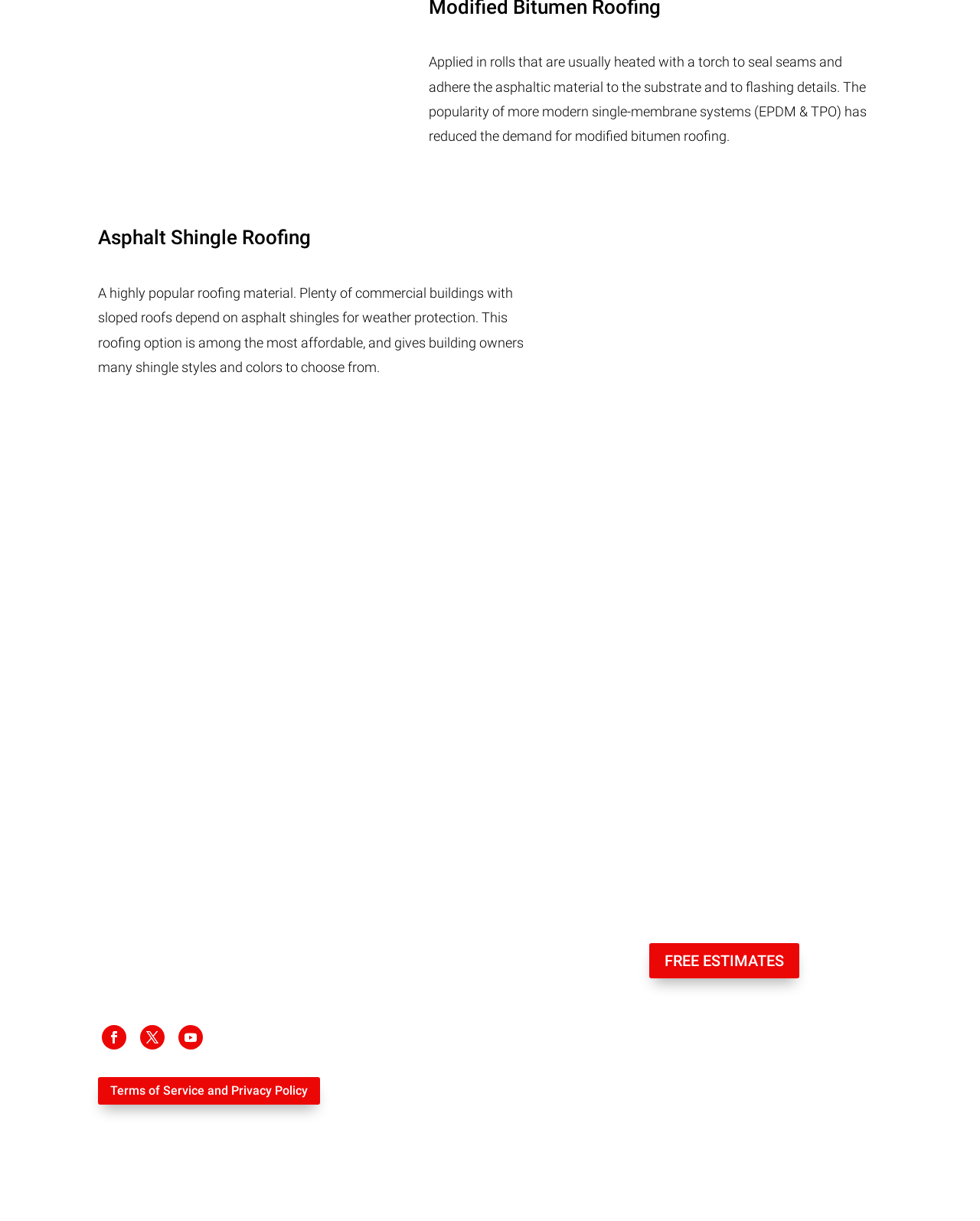What type of roofing material is described?
Refer to the screenshot and deliver a thorough answer to the question presented.

The webpage describes asphalt shingle roofing, which is a popular roofing material used for weather protection, and provides information about its affordability and various styles and colors.